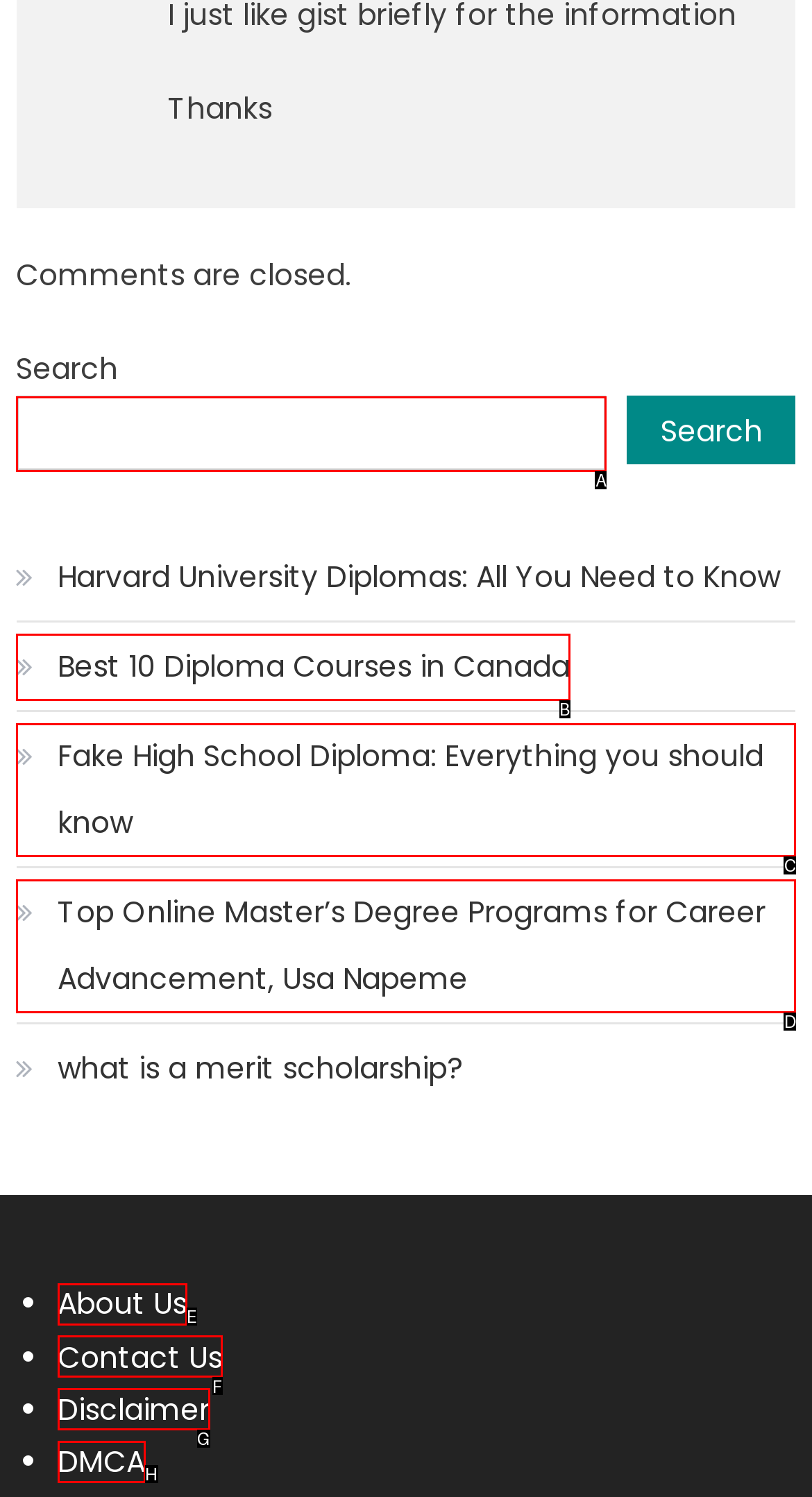Match the HTML element to the description: About Us. Answer with the letter of the correct option from the provided choices.

E